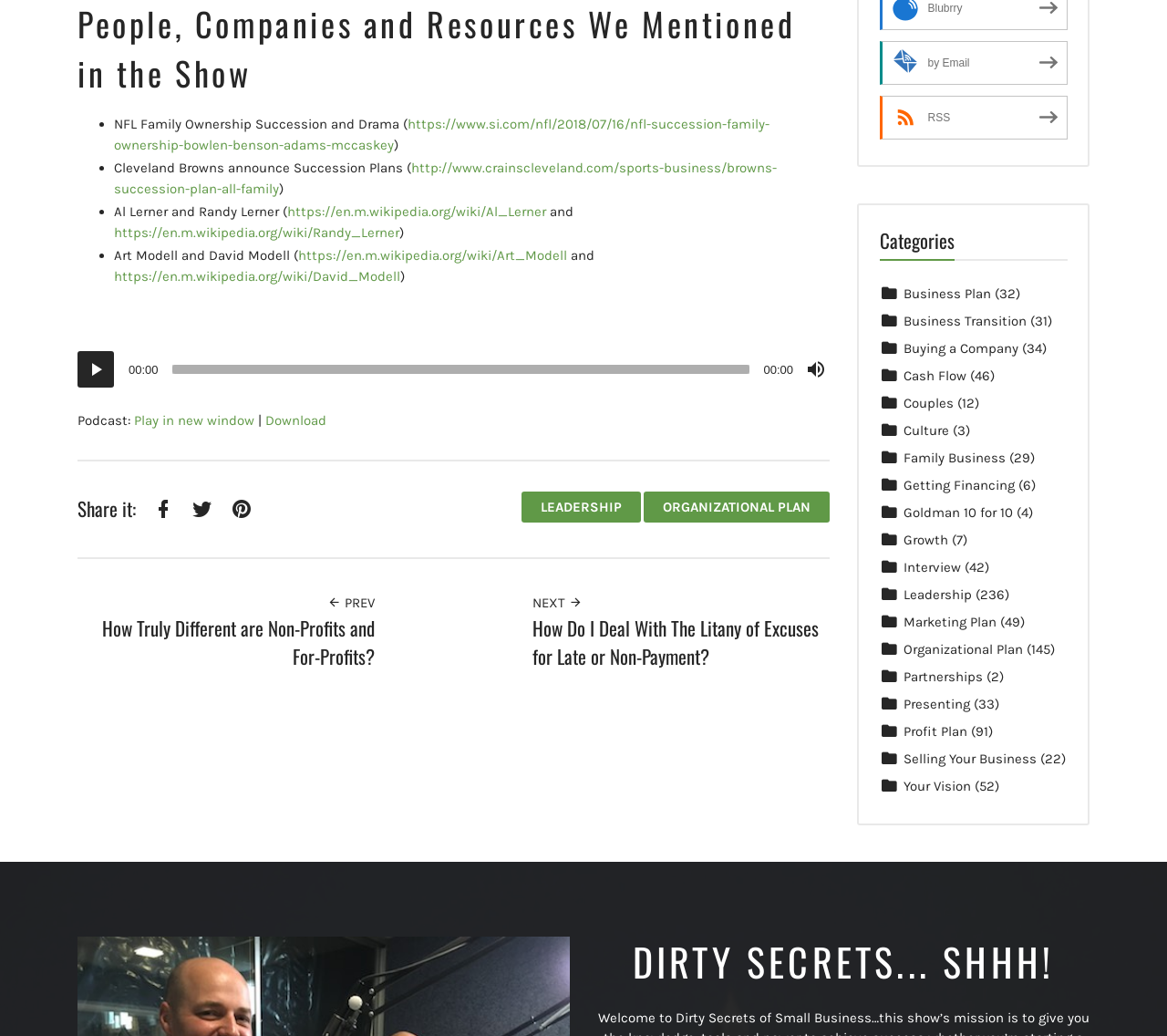Provide a short answer using a single word or phrase for the following question: 
What is the topic of the podcast?

NFL Family Ownership Succession and Drama